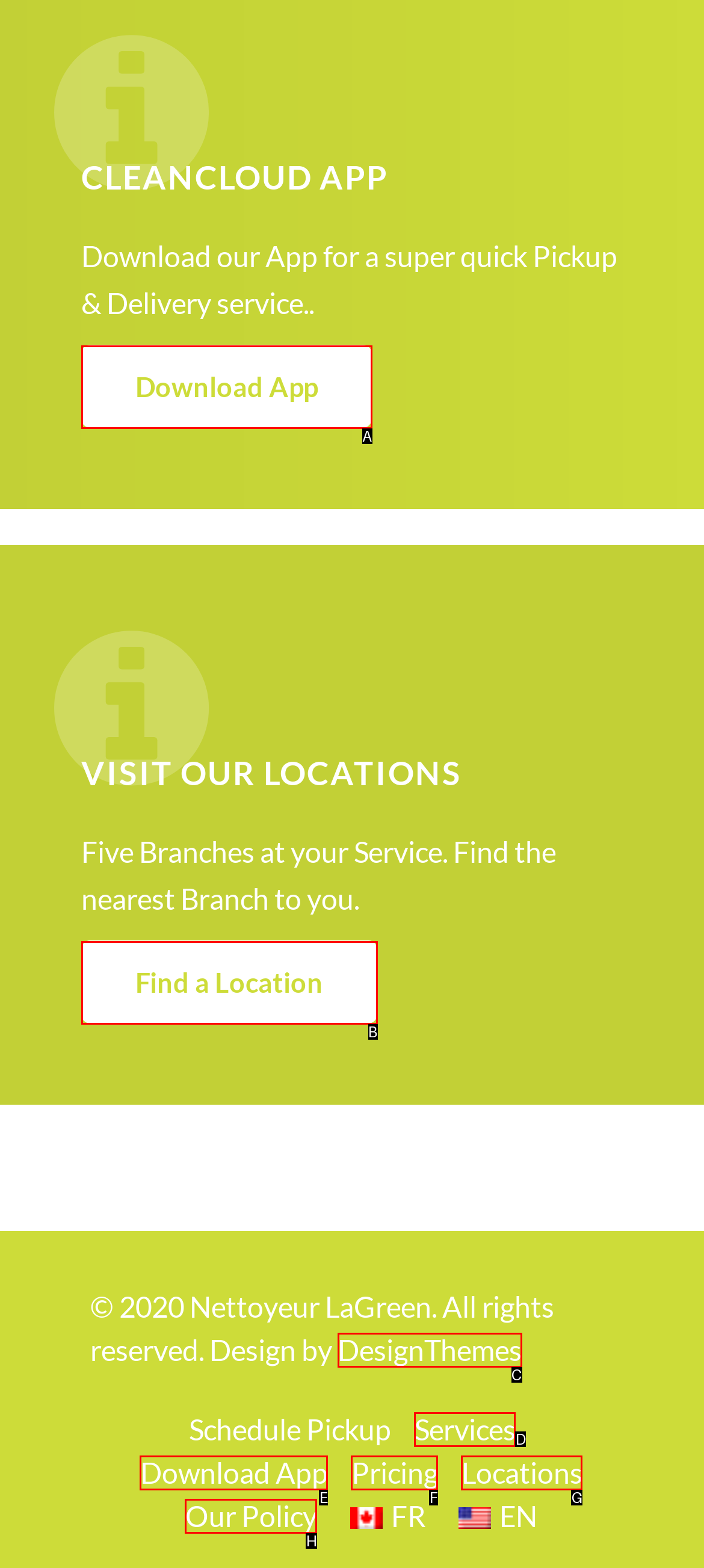Given the element description: Find a Location
Pick the letter of the correct option from the list.

B